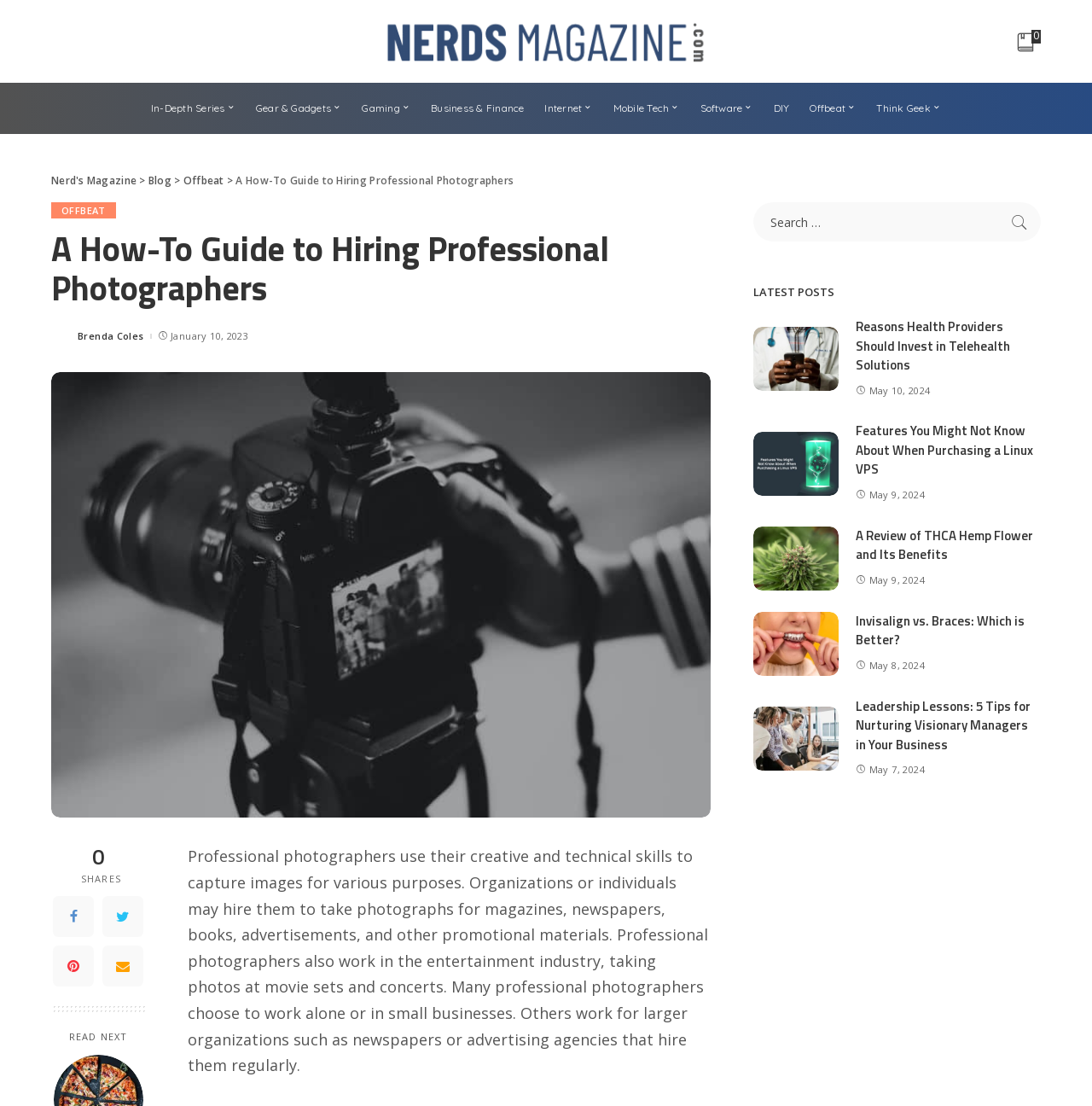Kindly determine the bounding box coordinates for the clickable area to achieve the given instruction: "Click on the 'Offbeat' link".

[0.168, 0.157, 0.205, 0.17]